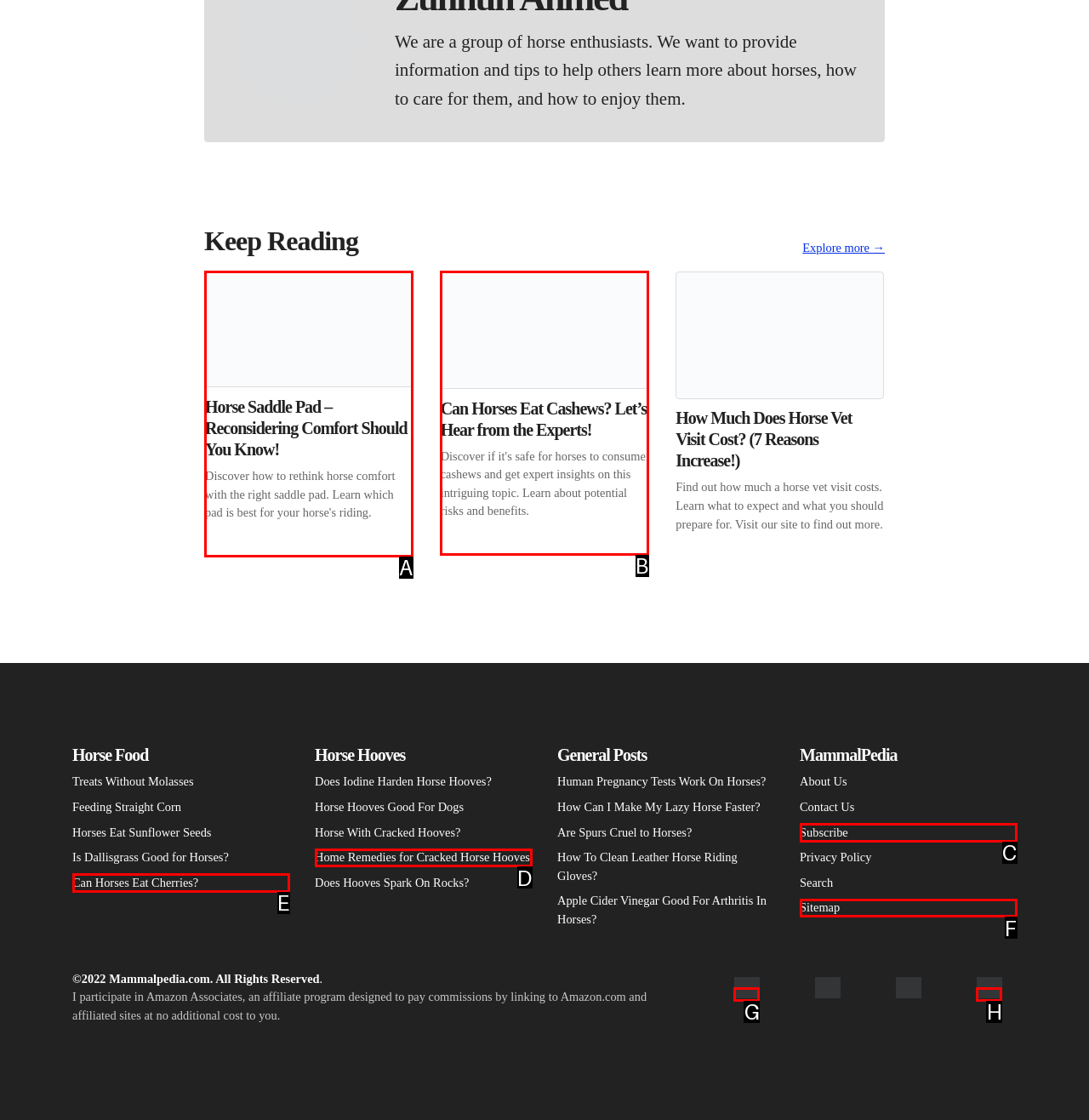Select the proper UI element to click in order to perform the following task: Read about 'Horse Saddle Pad – Reconsidering Comfort Should You Know!' . Indicate your choice with the letter of the appropriate option.

A